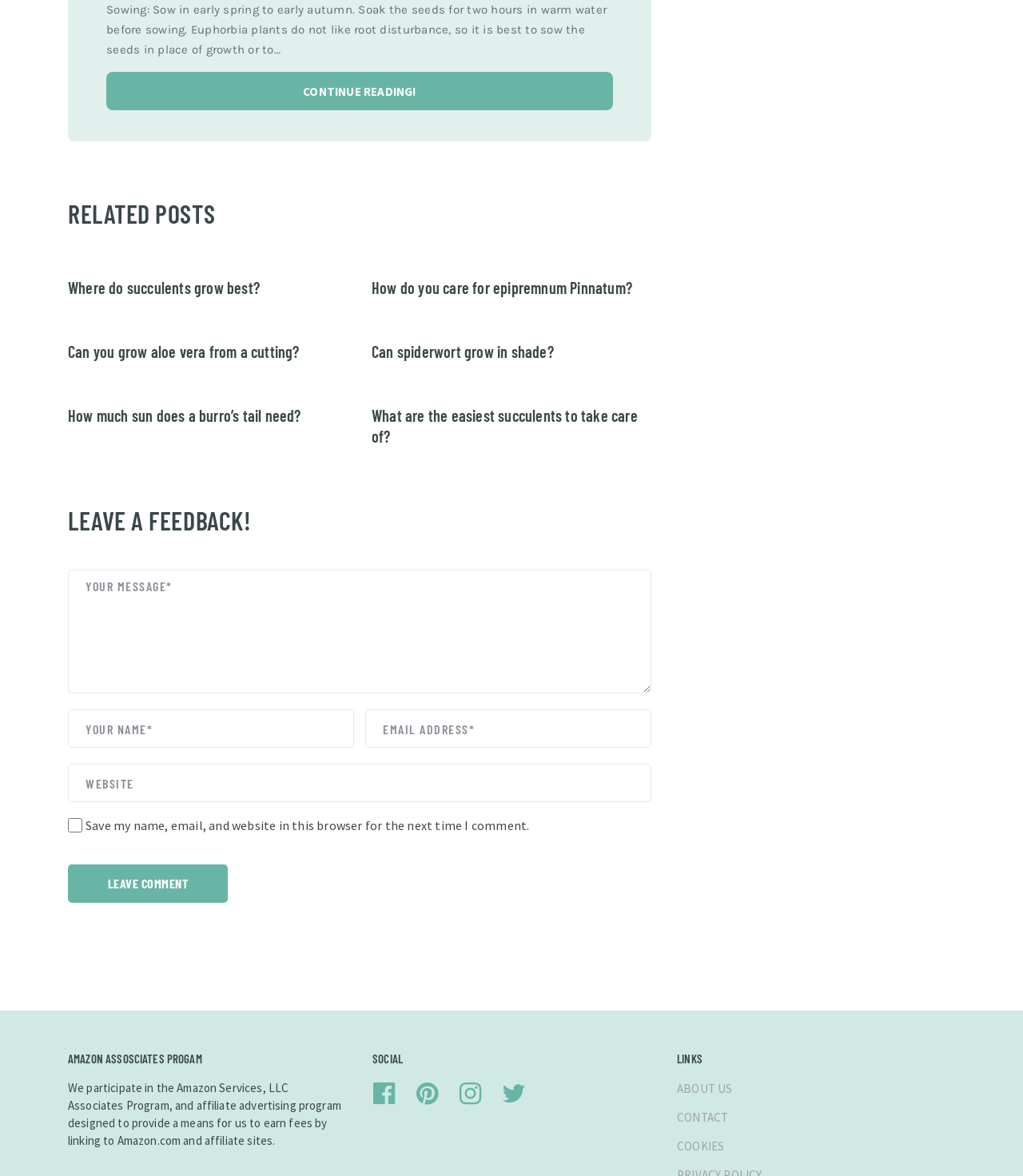Highlight the bounding box coordinates of the element that should be clicked to carry out the following instruction: "Leave a comment". The coordinates must be given as four float numbers ranging from 0 to 1, i.e., [left, top, right, bottom].

[0.066, 0.735, 0.223, 0.768]